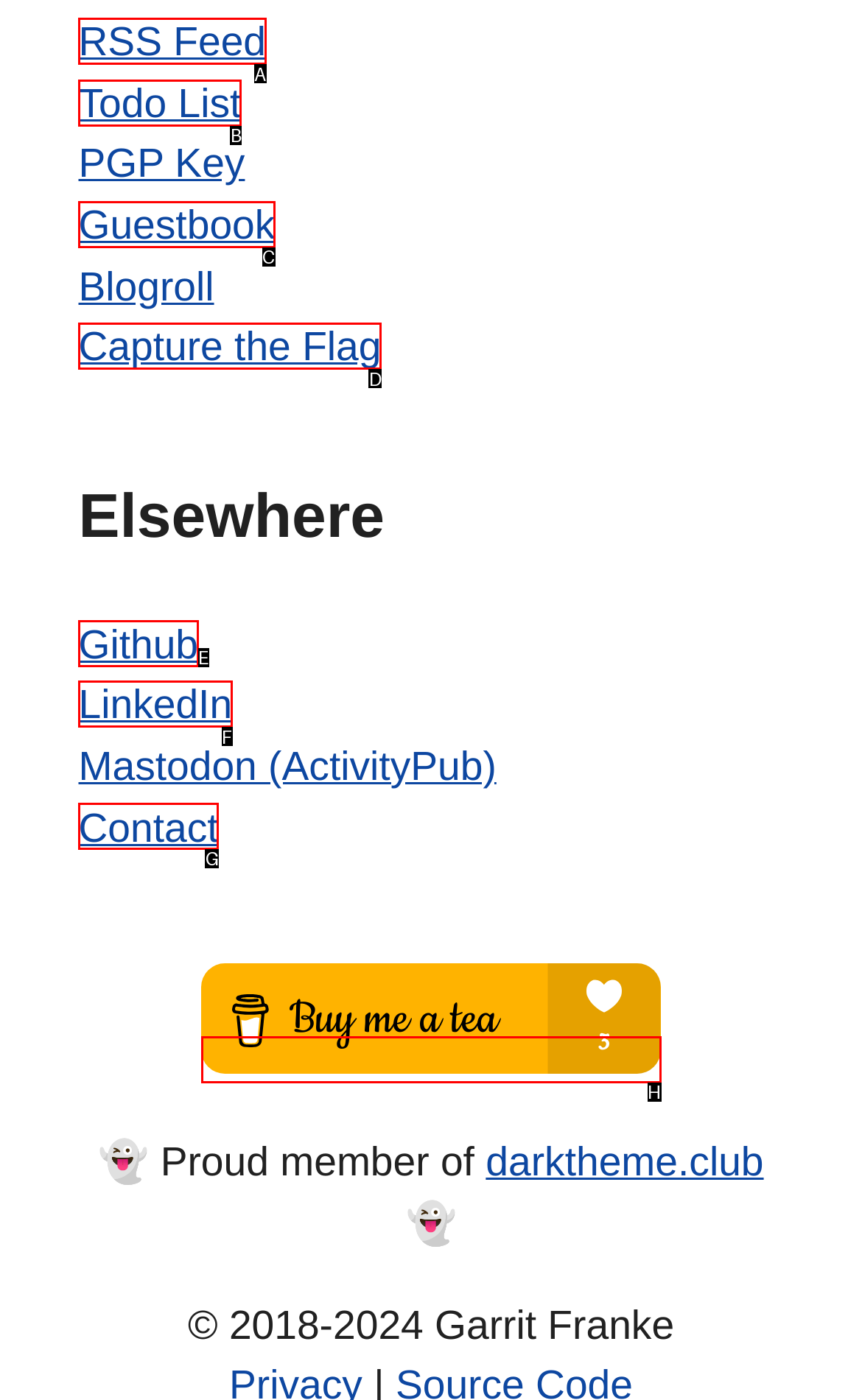Find the correct option to complete this instruction: Visit Todo List. Reply with the corresponding letter.

B